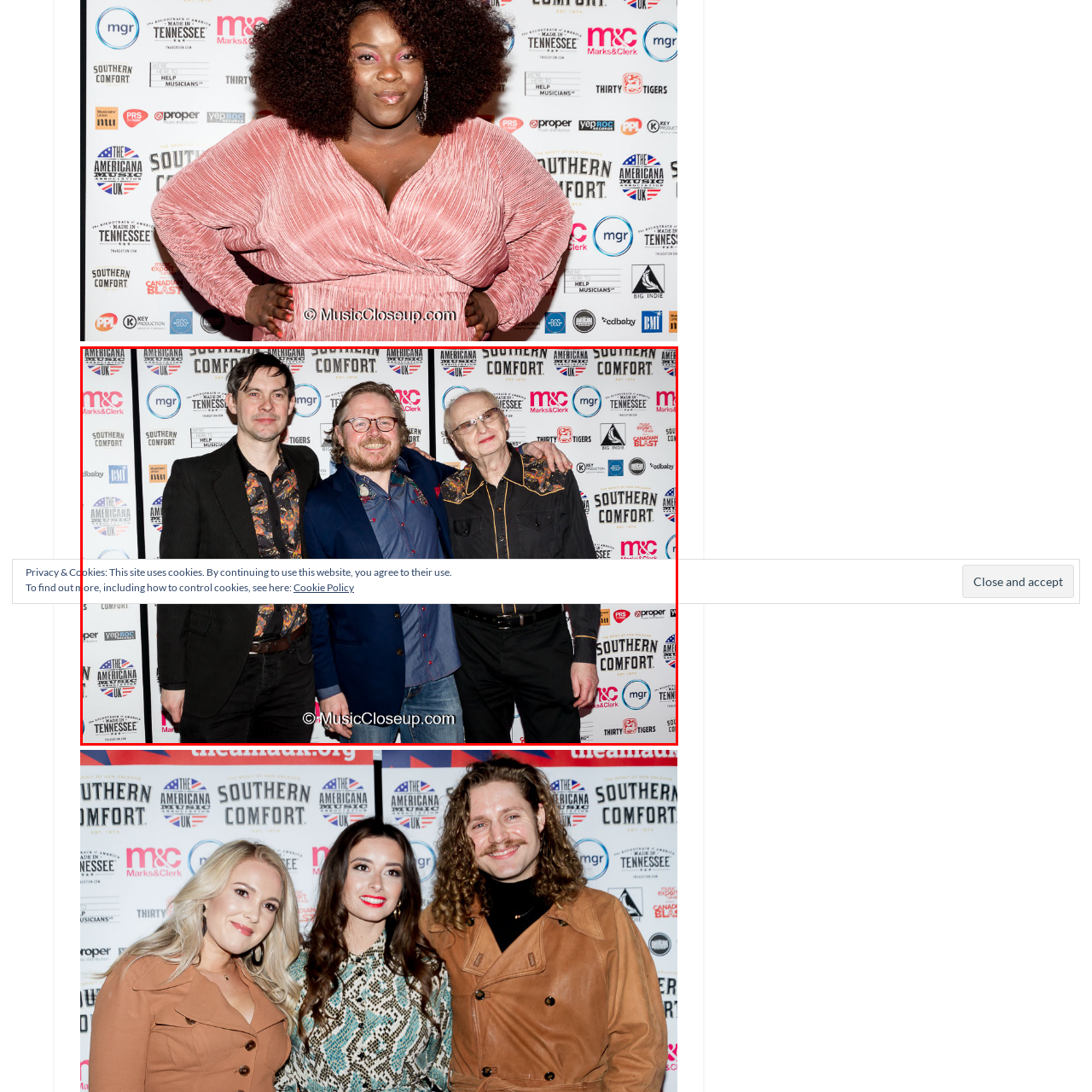Pay attention to the section of the image delineated by the white outline and provide a detailed response to the subsequent question, based on your observations: 
What is the atmosphere embodied by the center member?

I analyzed the facial expression of the center member, who is smiling widely, and inferred that he embodies a warm and friendly atmosphere.